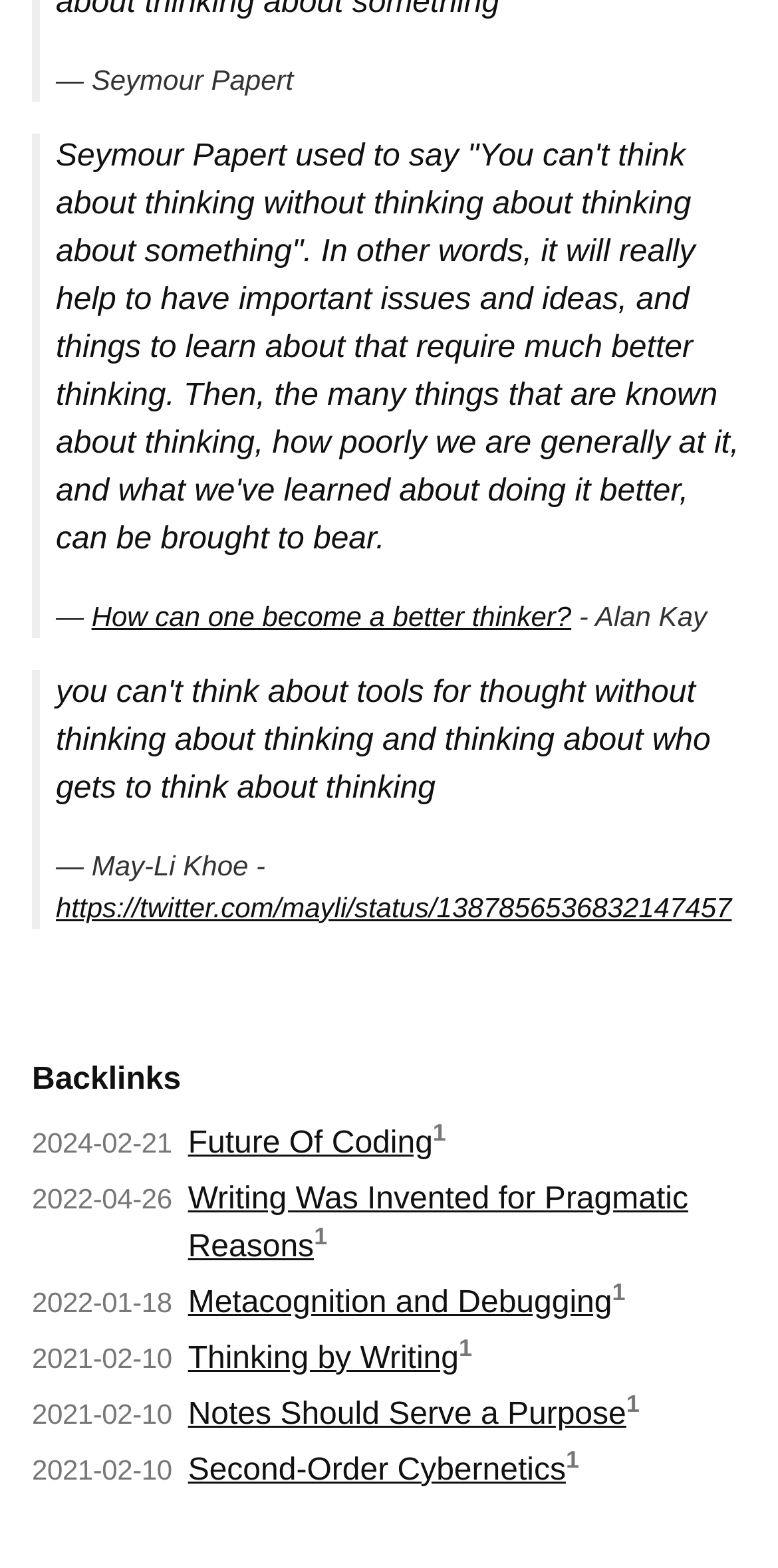Predict the bounding box coordinates of the area that should be clicked to accomplish the following instruction: "read the article about writing for pragmatic reasons". The bounding box coordinates should consist of four float numbers between 0 and 1, i.e., [left, top, right, bottom].

[0.041, 0.75, 0.959, 0.811]